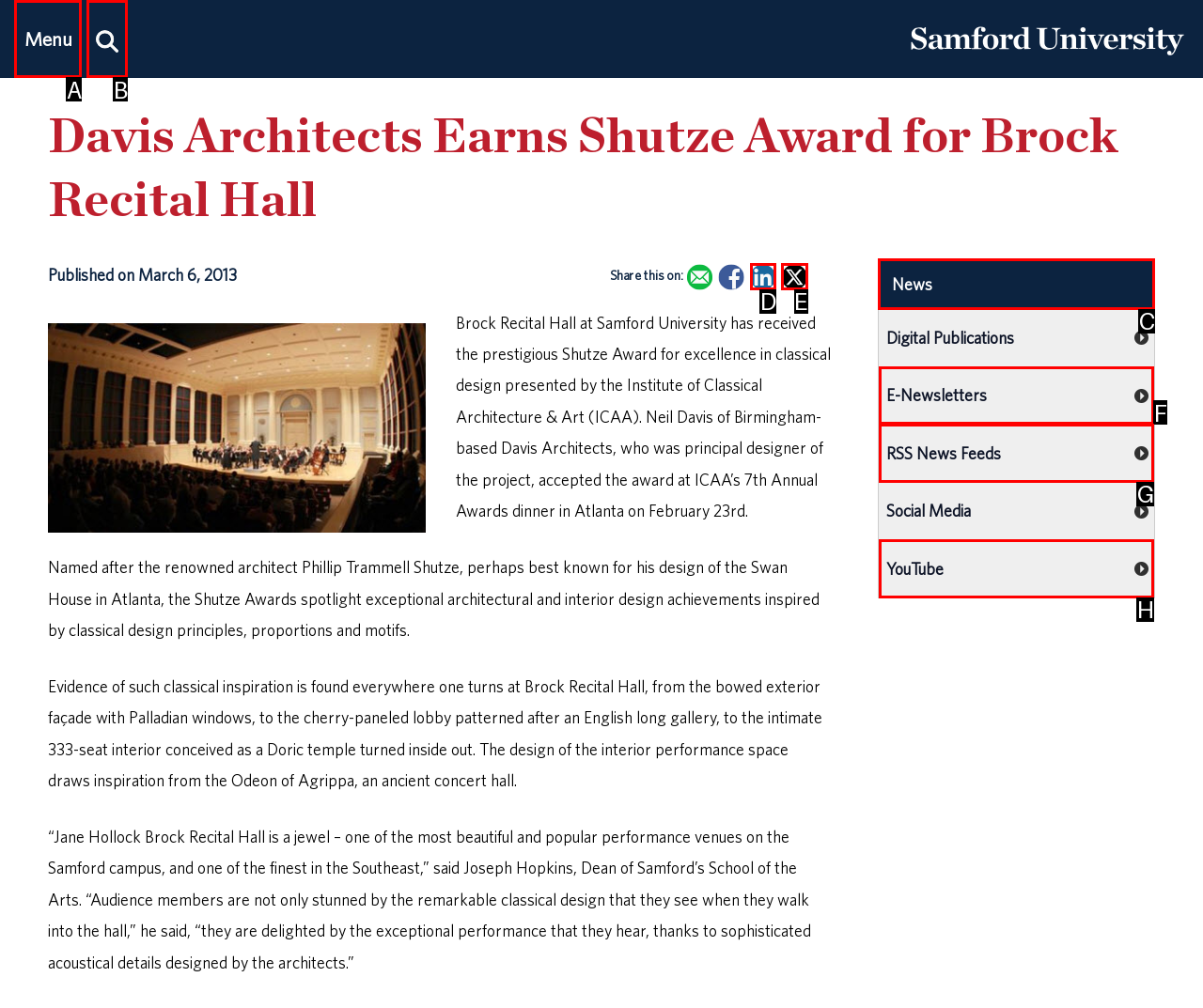From the given options, indicate the letter that corresponds to the action needed to complete this task: Search this site.. Respond with only the letter.

B